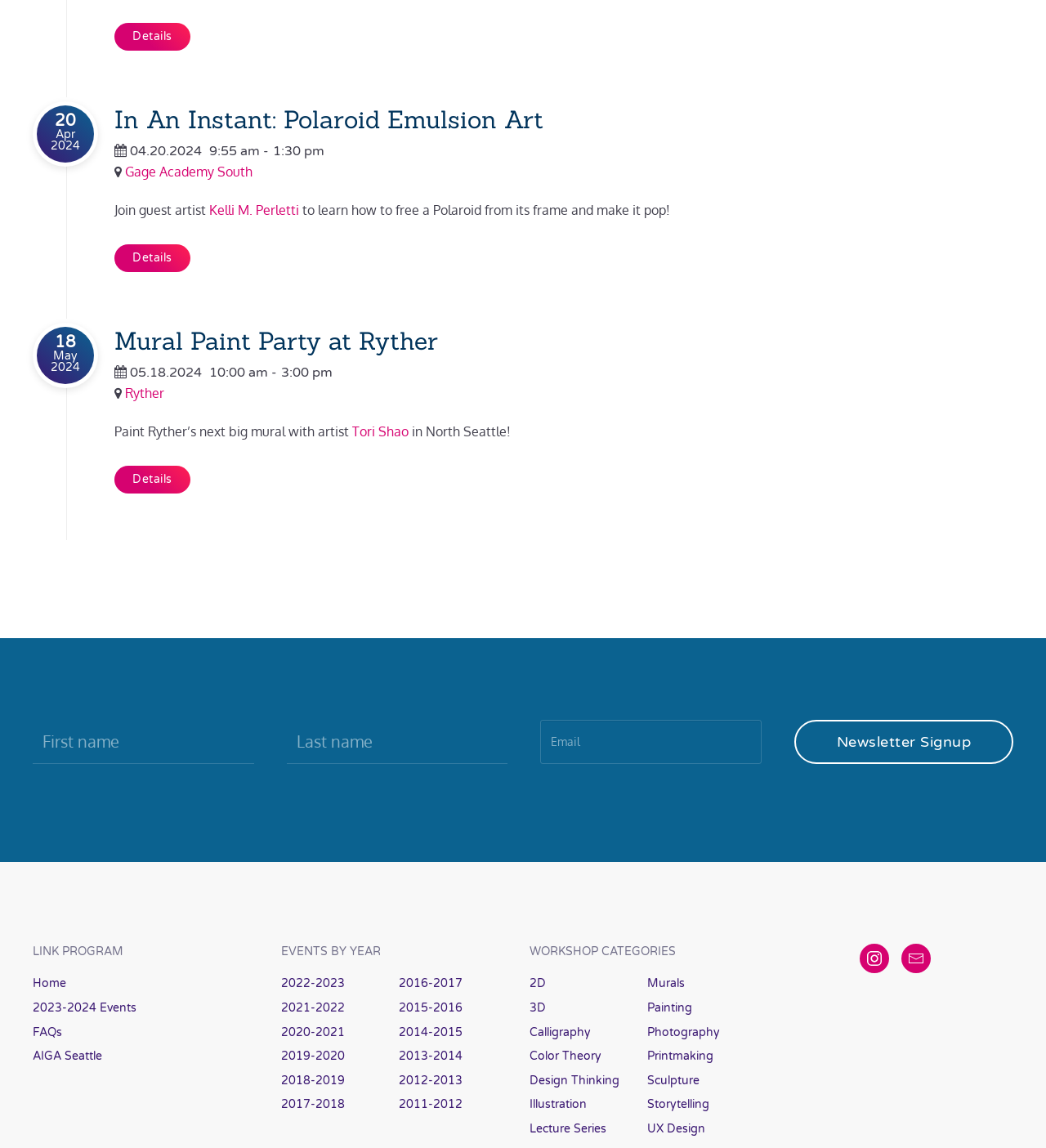Provide the bounding box coordinates of the area you need to click to execute the following instruction: "View details of the Mural Paint Party event".

[0.109, 0.283, 0.419, 0.31]